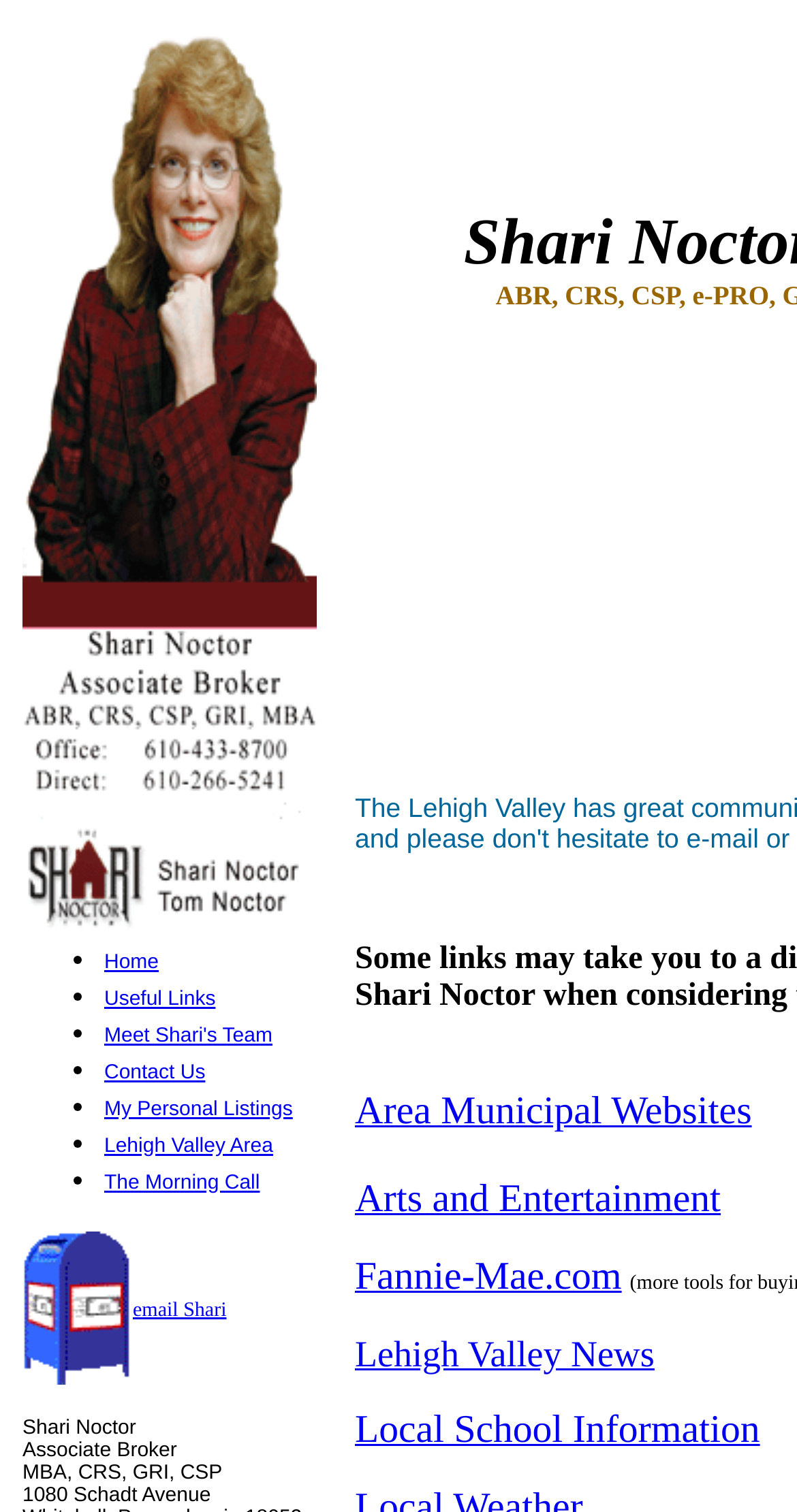Write an exhaustive caption that covers the webpage's main aspects.

This webpage is about Shari Noctor, an Associate Broker with MBA, CRS, GRI, and CSP credentials. At the top-left corner, there is a logo image of MLSShariLogo.gif. Below the logo, there is a horizontal list of links, including Home, Useful Links, Meet Shari's Team, Contact Us, My Personal Listings, Lehigh Valley Area, and The Morning Call, each preceded by a bullet point. 

On the top-right side, there is a small image and a link to email Shari. Below this, there are three lines of text: Shari Noctor, Associate Broker, and MBA, CRS, GRI, CSP, respectively. The address 1080 Schadt Avenue is displayed below these lines.

The webpage also features a section on the right side, which contains several links to external resources, including Area Municipal Websites, Arts and Entertainment, Fannie-Mae.com, Lehigh Valley News, and Local School Information.